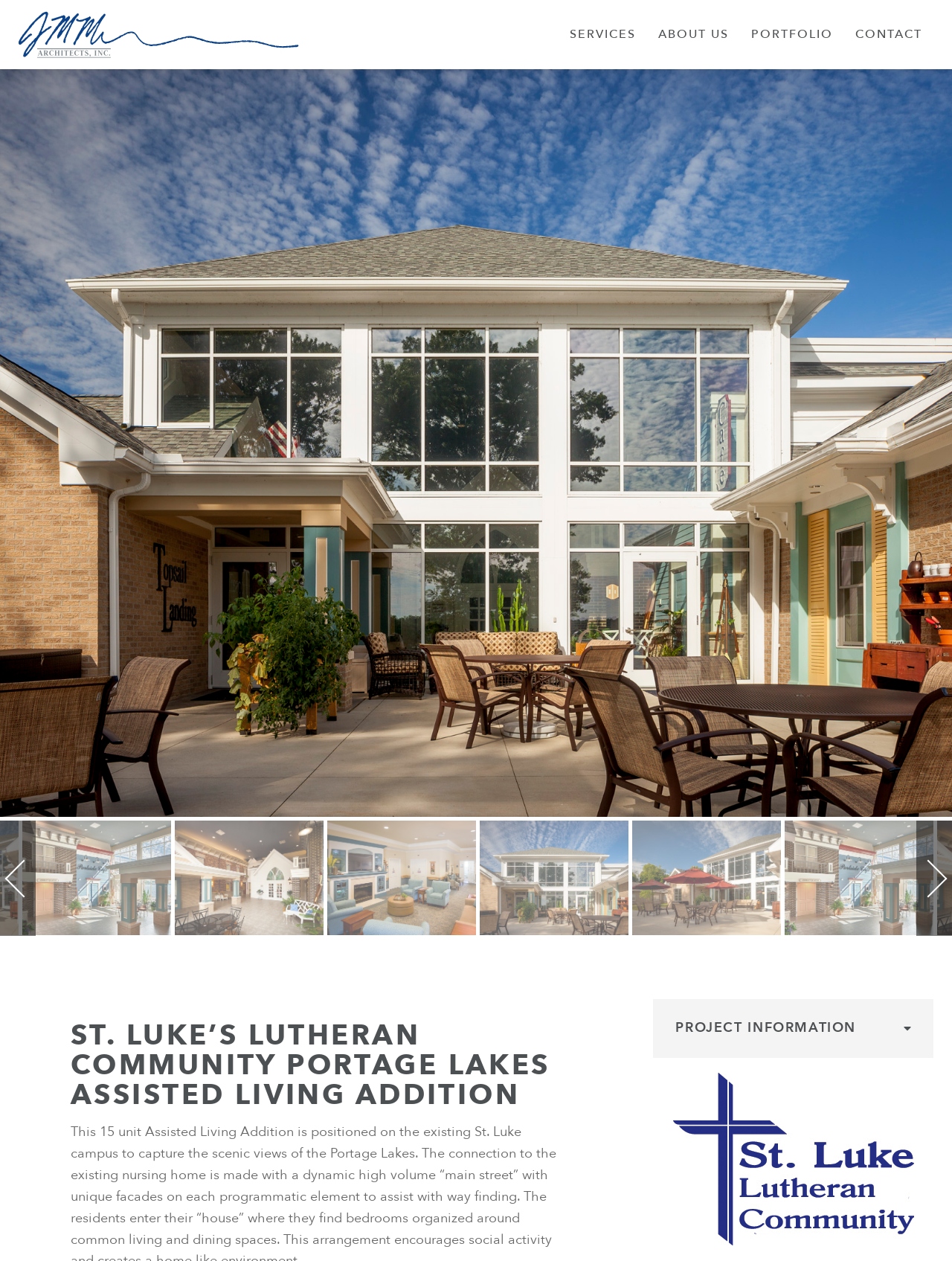Please determine the bounding box coordinates, formatted as (top-left x, top-left y, bottom-right x, bottom-right y), with all values as floating point numbers between 0 and 1. Identify the bounding box of the region described as: Services

[0.587, 0.014, 0.68, 0.041]